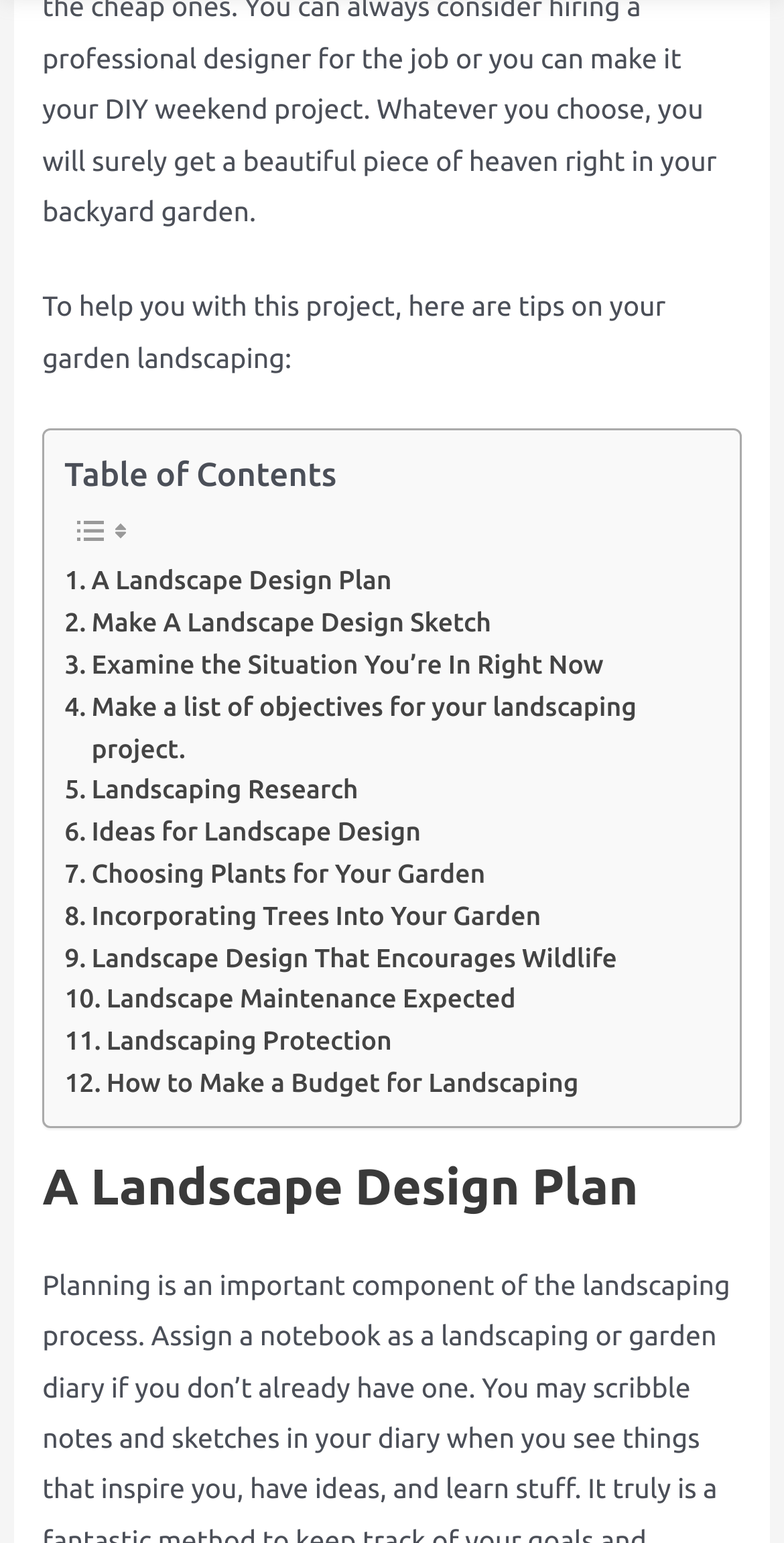Indicate the bounding box coordinates of the element that must be clicked to execute the instruction: "View 'Make a Landscape Design Sketch'". The coordinates should be given as four float numbers between 0 and 1, i.e., [left, top, right, bottom].

[0.082, 0.391, 0.626, 0.418]